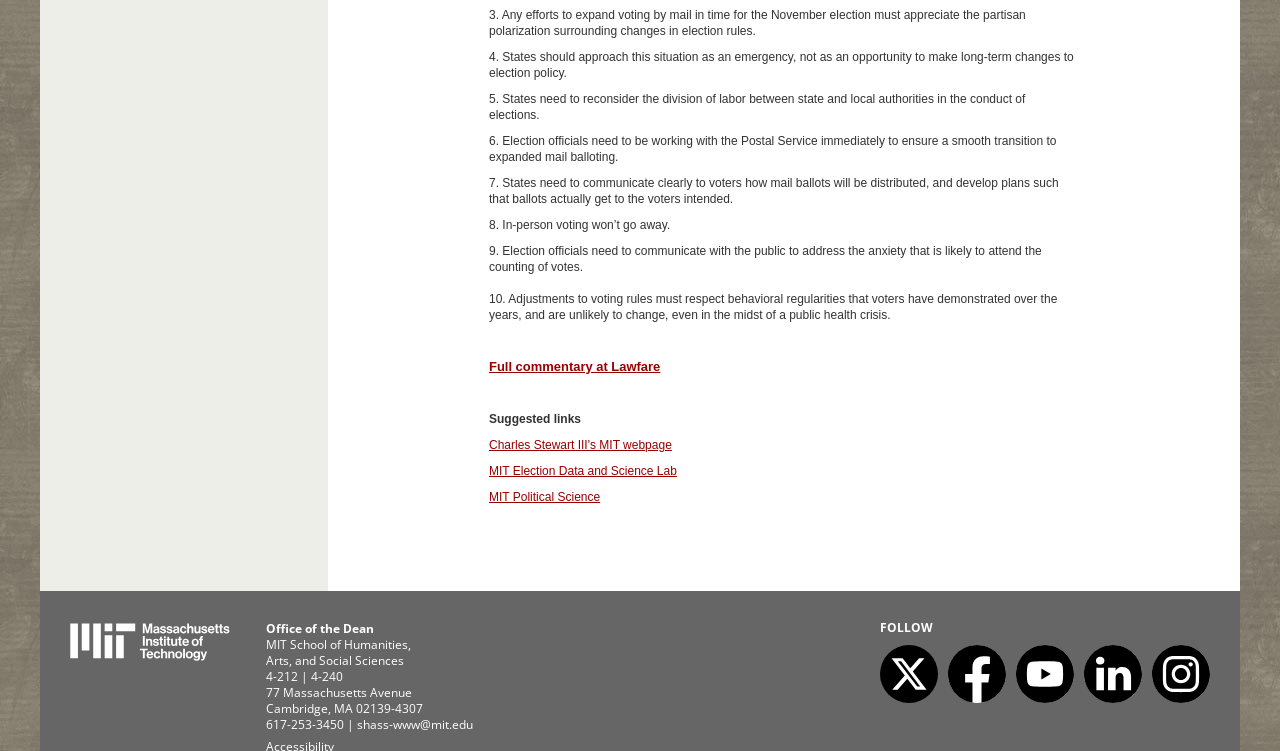Respond to the following question using a concise word or phrase: 
Who is the author of the commentary?

Charles Stewart III